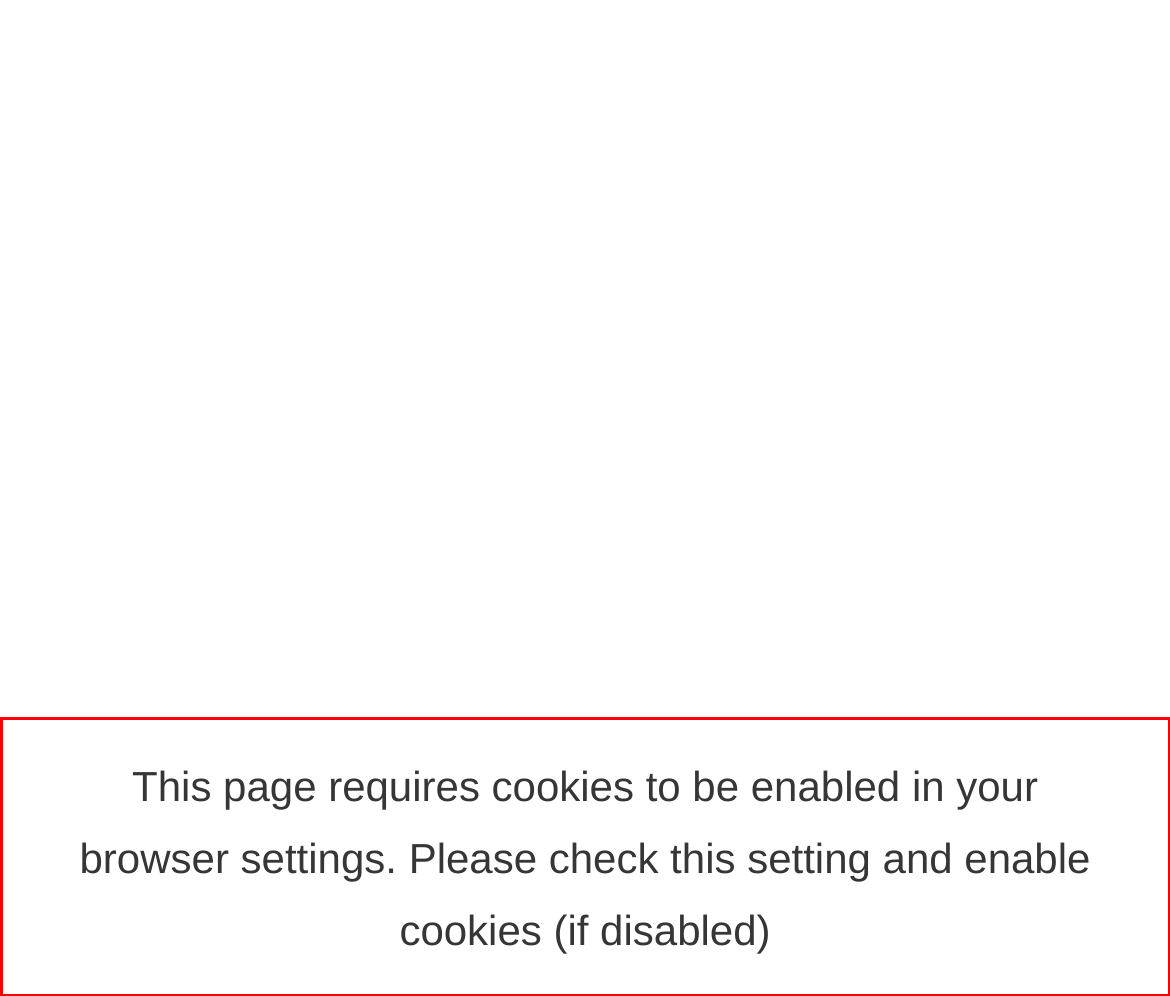Examine the webpage screenshot and use OCR to recognize and output the text within the red bounding box.

This page requires cookies to be enabled in your browser settings. Please check this setting and enable cookies (if disabled)